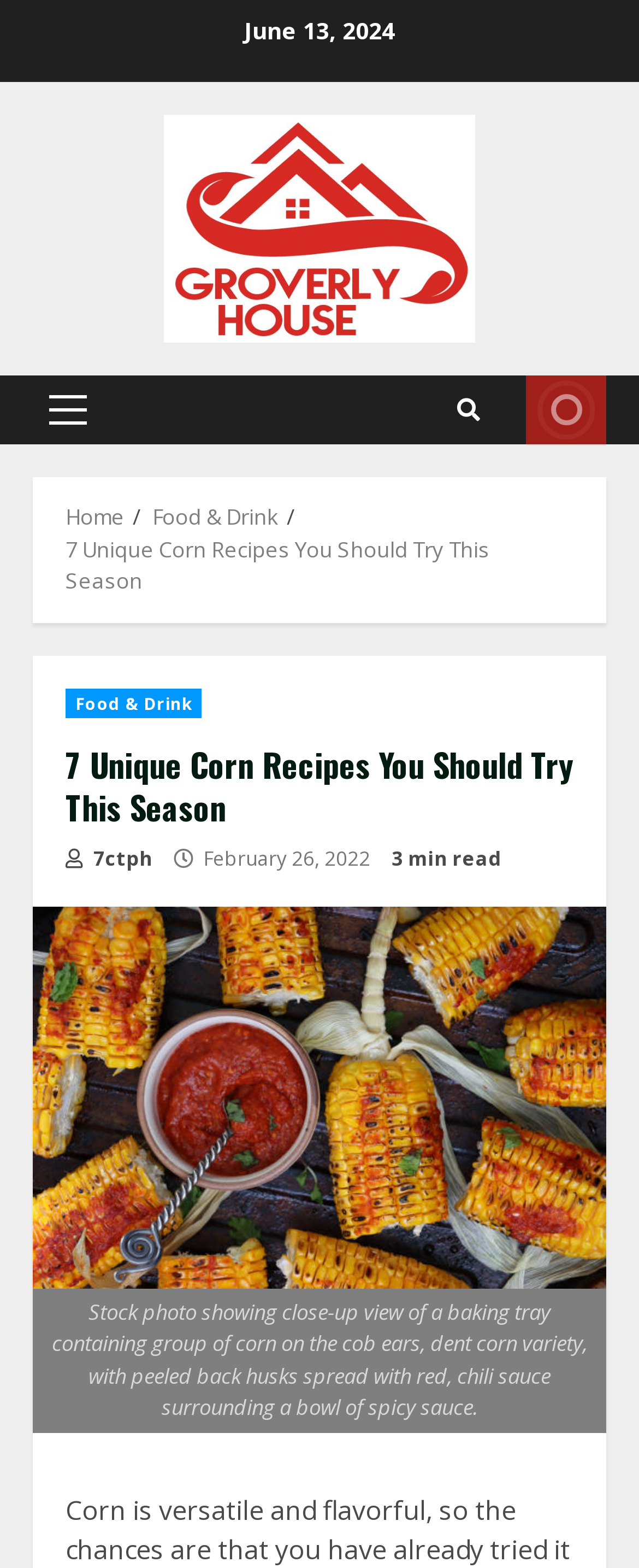Identify the bounding box coordinates of the area you need to click to perform the following instruction: "View the 'Food & Drink' category".

[0.238, 0.32, 0.436, 0.339]